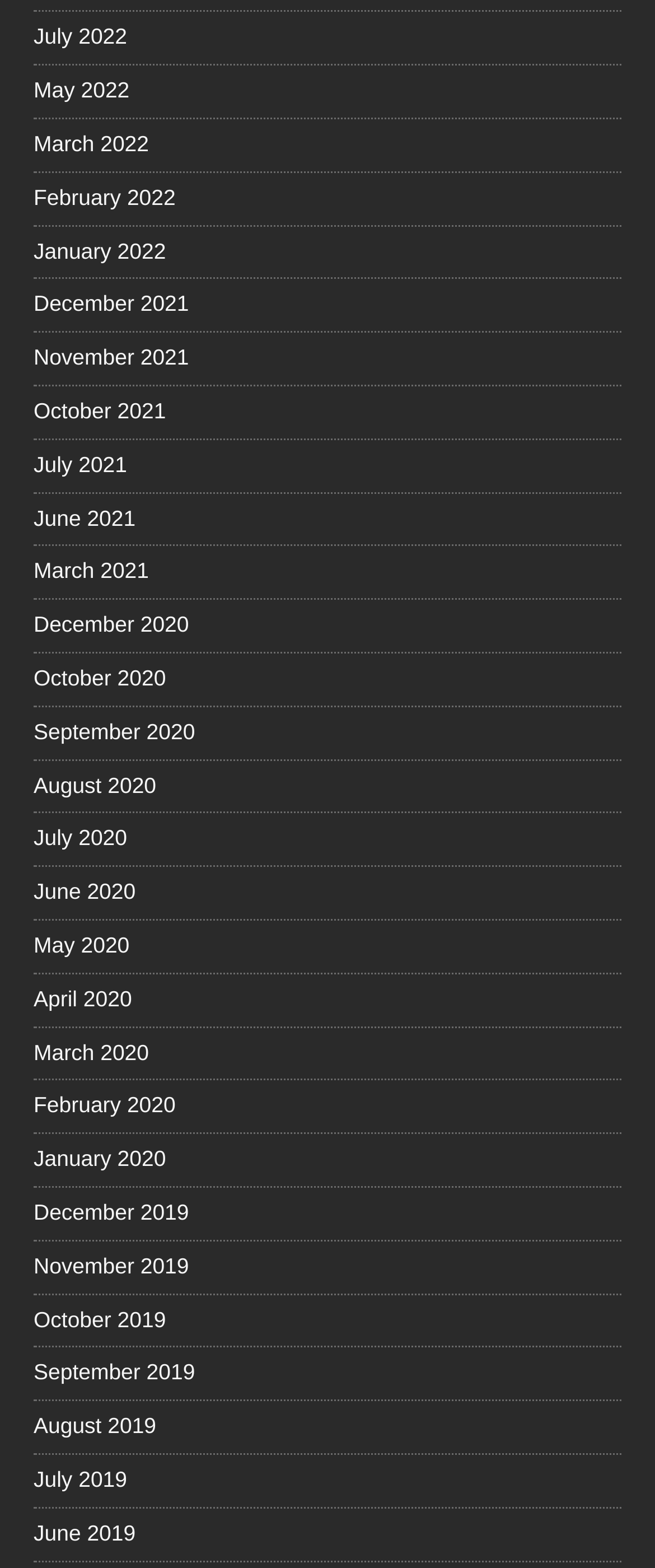Find the bounding box coordinates of the clickable area that will achieve the following instruction: "view July 2022".

[0.051, 0.008, 0.949, 0.041]